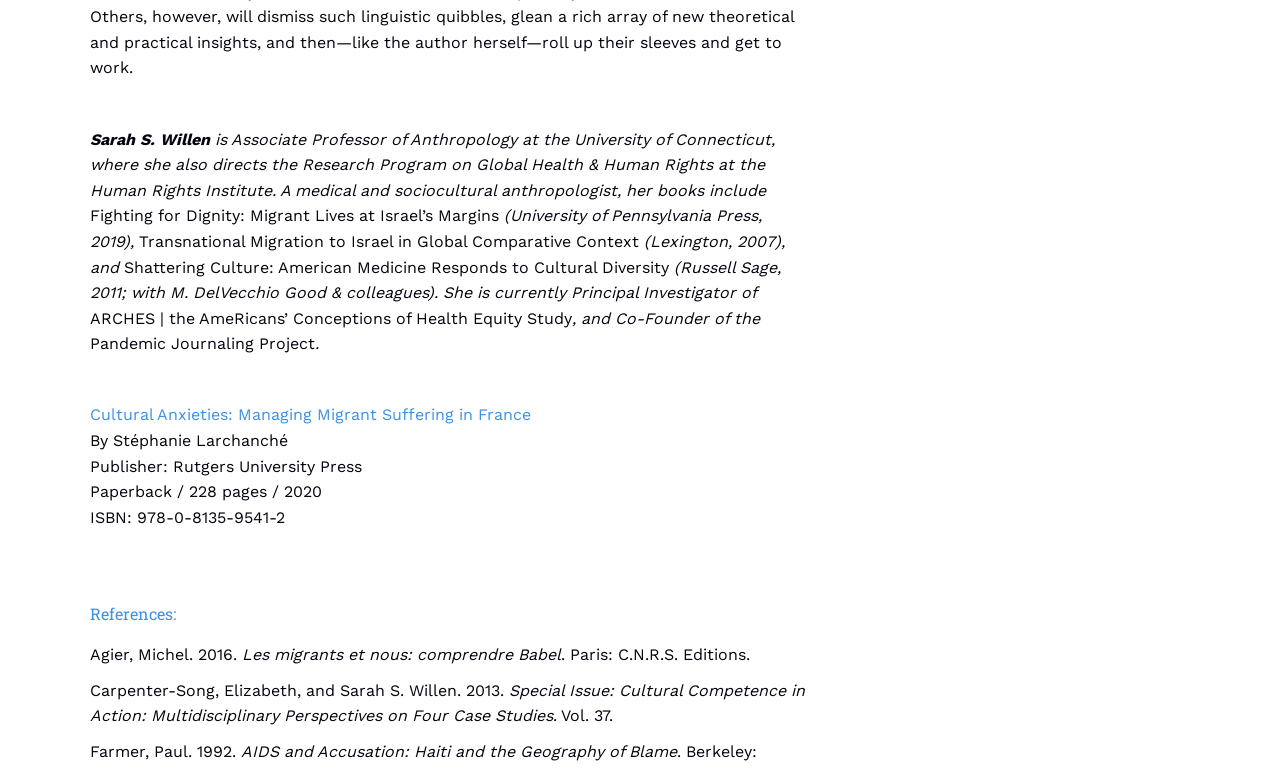What is the title of the journal issue co-authored by Sarah S. Willen?
Carefully analyze the image and provide a detailed answer to the question.

The webpage mentions a journal issue titled 'Special Issue: Cultural Competence in Action: Multidisciplinary Perspectives on Four Case Studies' co-authored by Sarah S. Willen and Elizabeth Carpenter-Song in 2013.